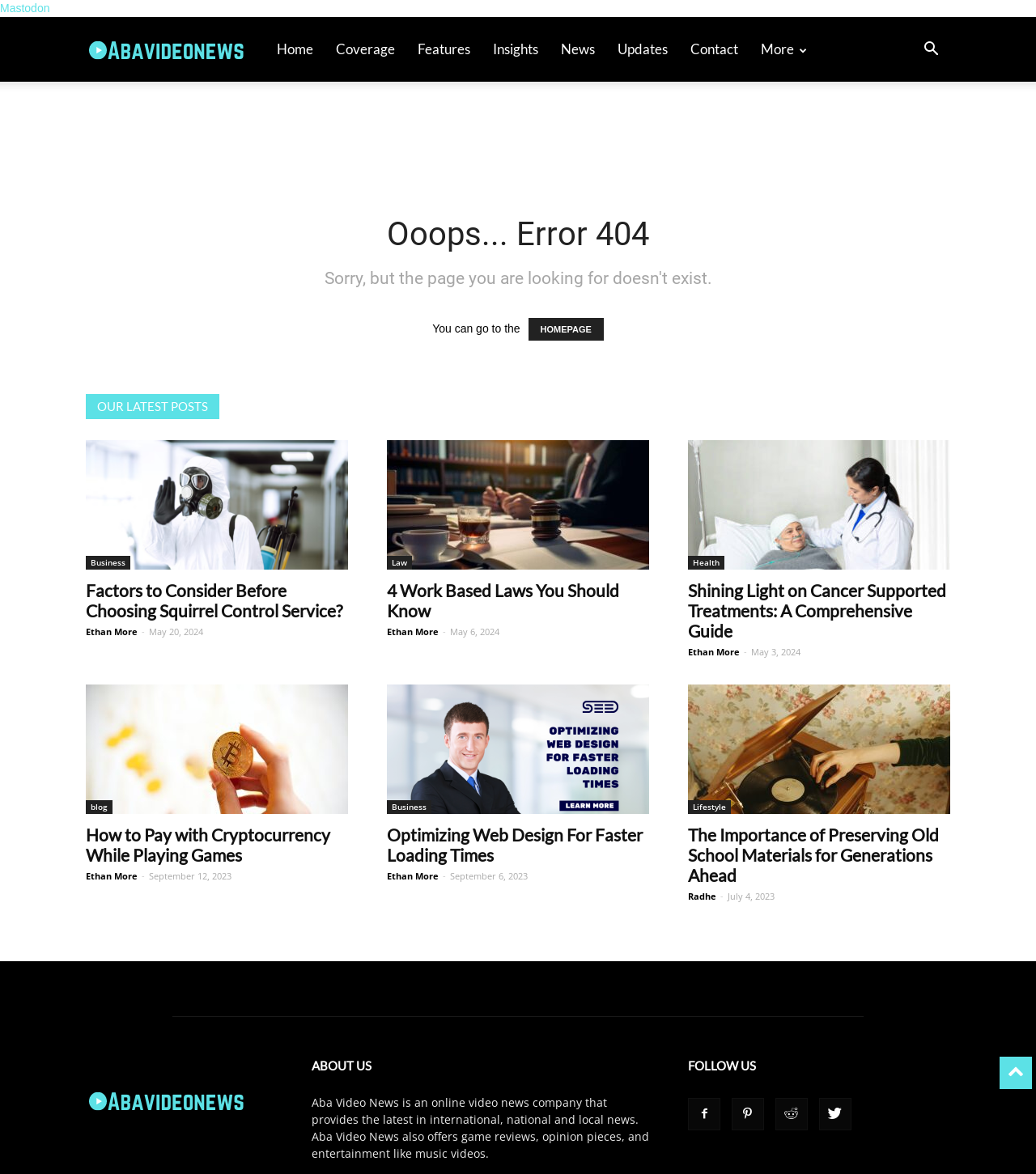What is the purpose of the webpage according to the 'About Us' section?
Based on the image, give a concise answer in the form of a single word or short phrase.

Provides latest news and entertainment